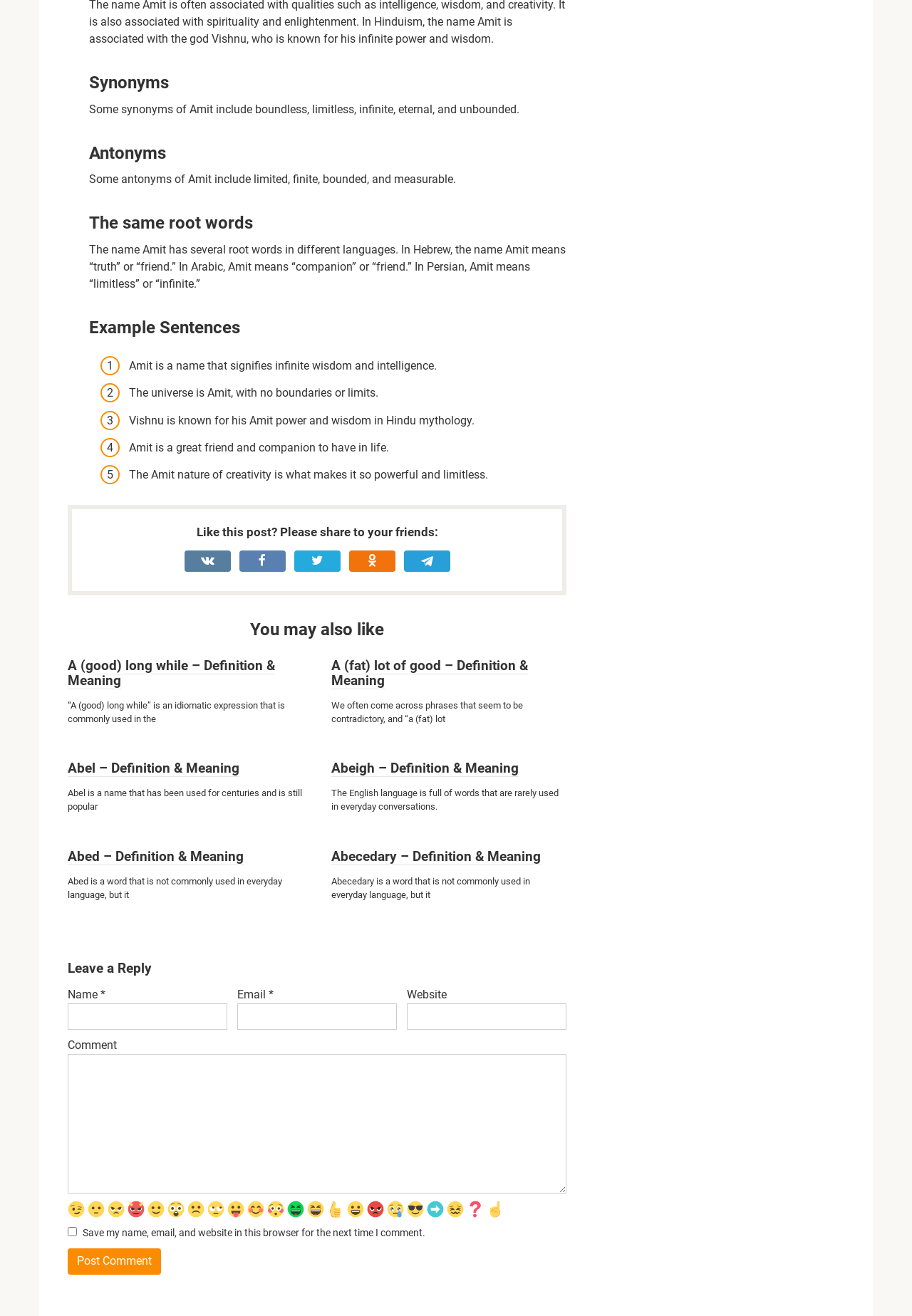Predict the bounding box coordinates of the UI element that matches this description: "parent_node: Email * name="email"". The coordinates should be in the format [left, top, right, bottom] with each value between 0 and 1.

[0.26, 0.762, 0.435, 0.782]